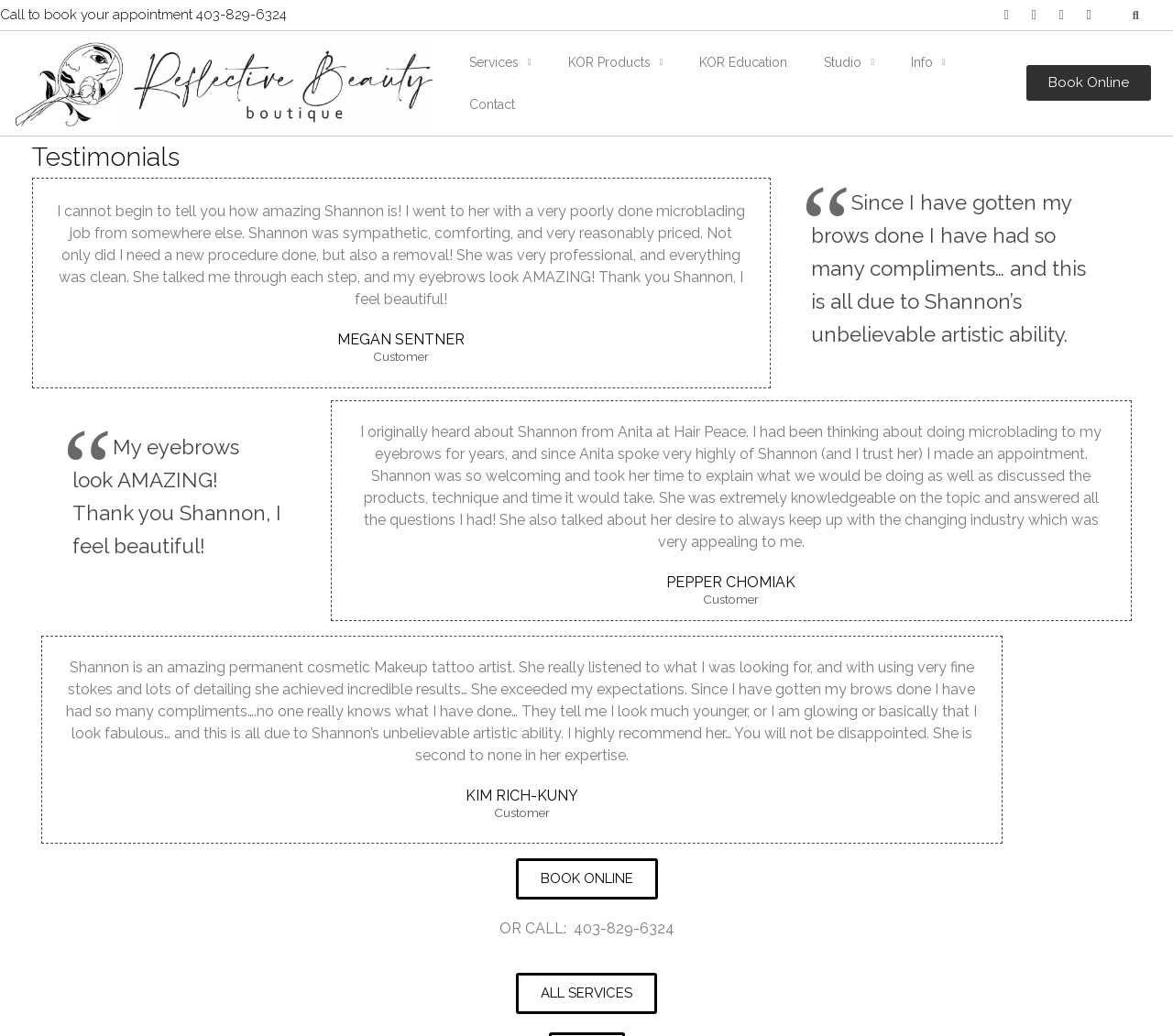Specify the bounding box coordinates of the element's area that should be clicked to execute the given instruction: "Click the 'Book Online' button". The coordinates should be four float numbers between 0 and 1, i.e., [left, top, right, bottom].

[0.875, 0.063, 0.981, 0.098]